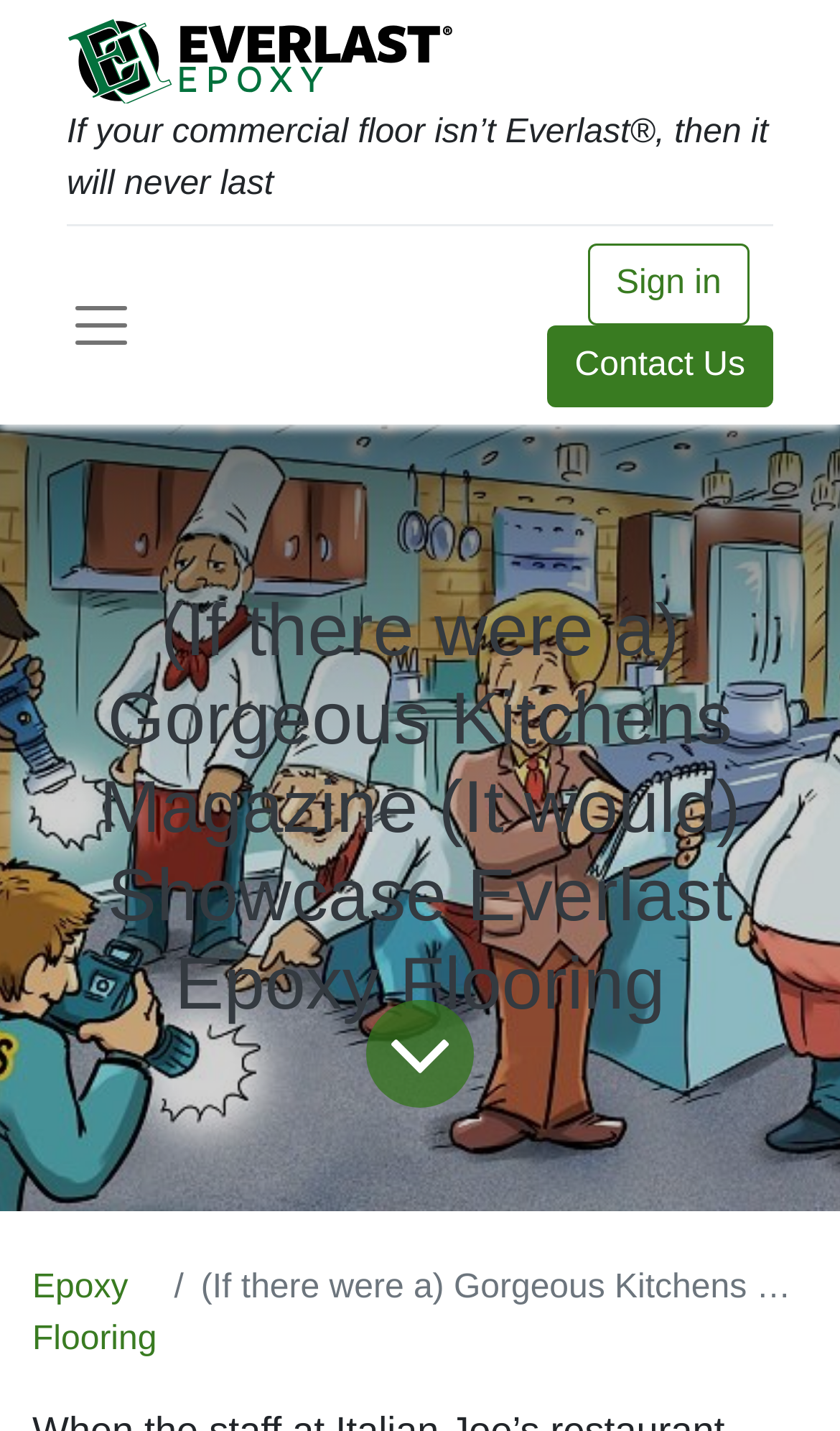From the details in the image, provide a thorough response to the question: What is the topic of the blog content?

The topic of the blog content can be inferred from the link 'To blog content' and the breadcrumb navigation link 'Epoxy Flooring', which suggests that the blog content is related to epoxy flooring.